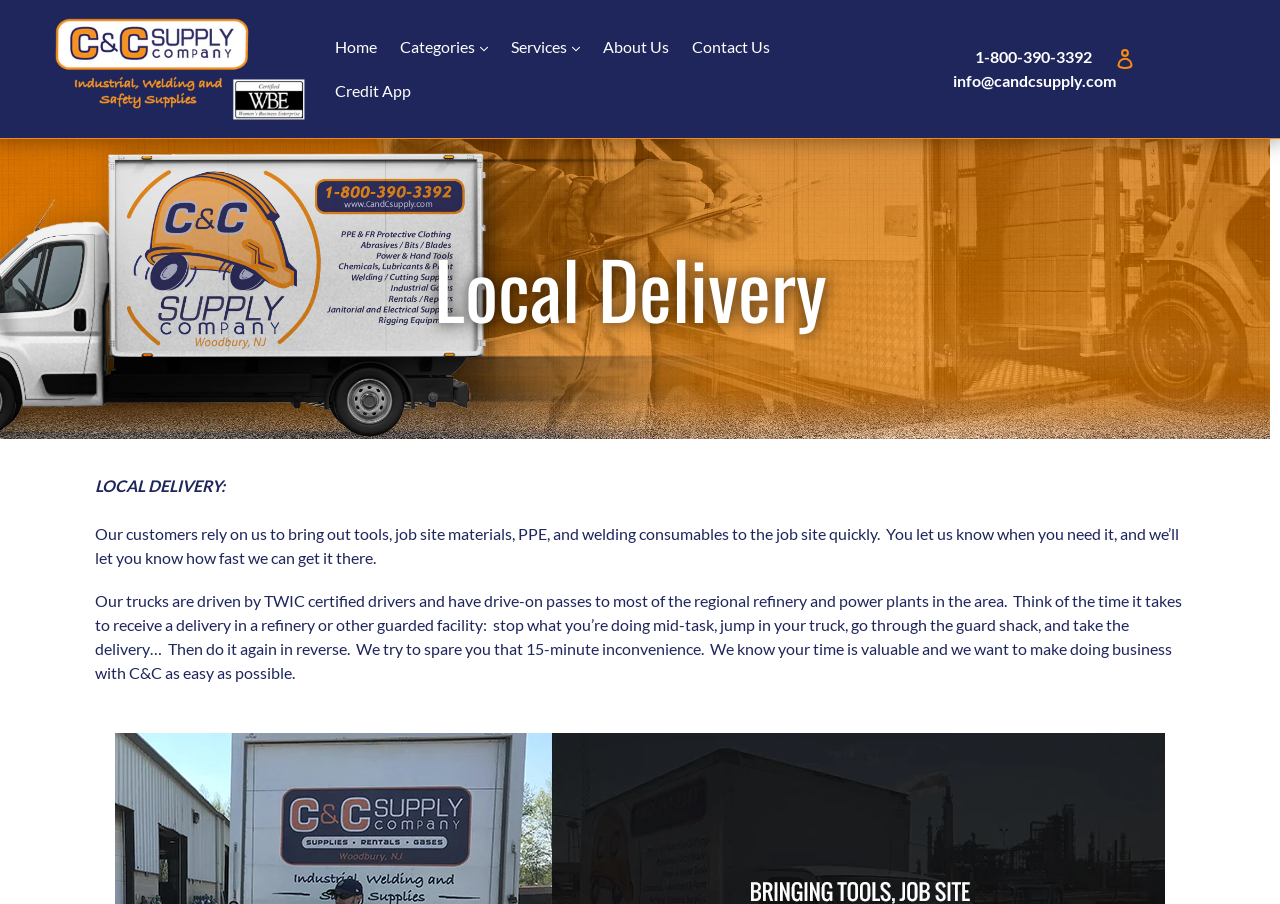Provide a short, one-word or phrase answer to the question below:
What is the phone number on the webpage?

1-800-390-3392